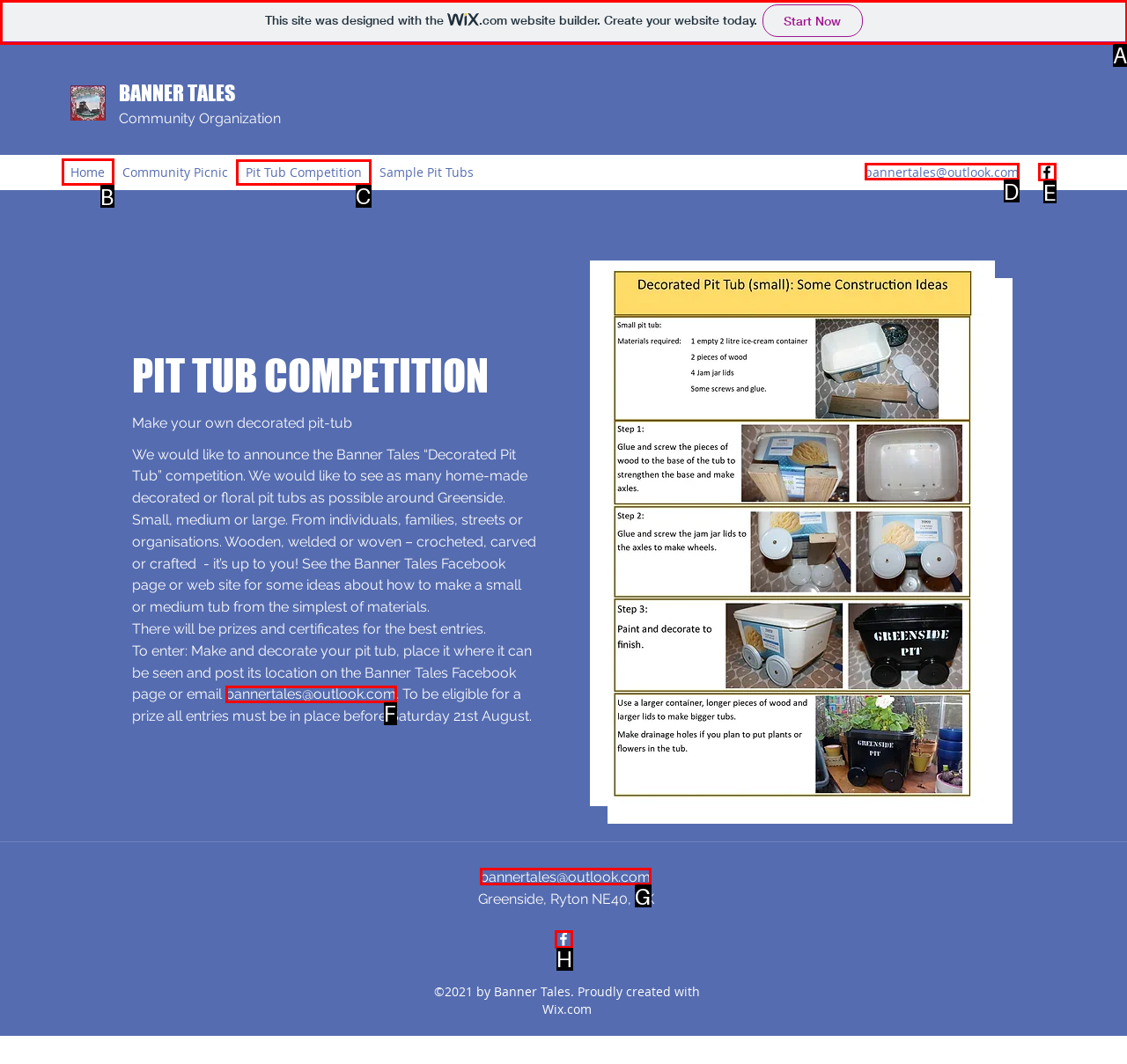What option should I click on to execute the task: View the 'Pit Tub Competition' page? Give the letter from the available choices.

C